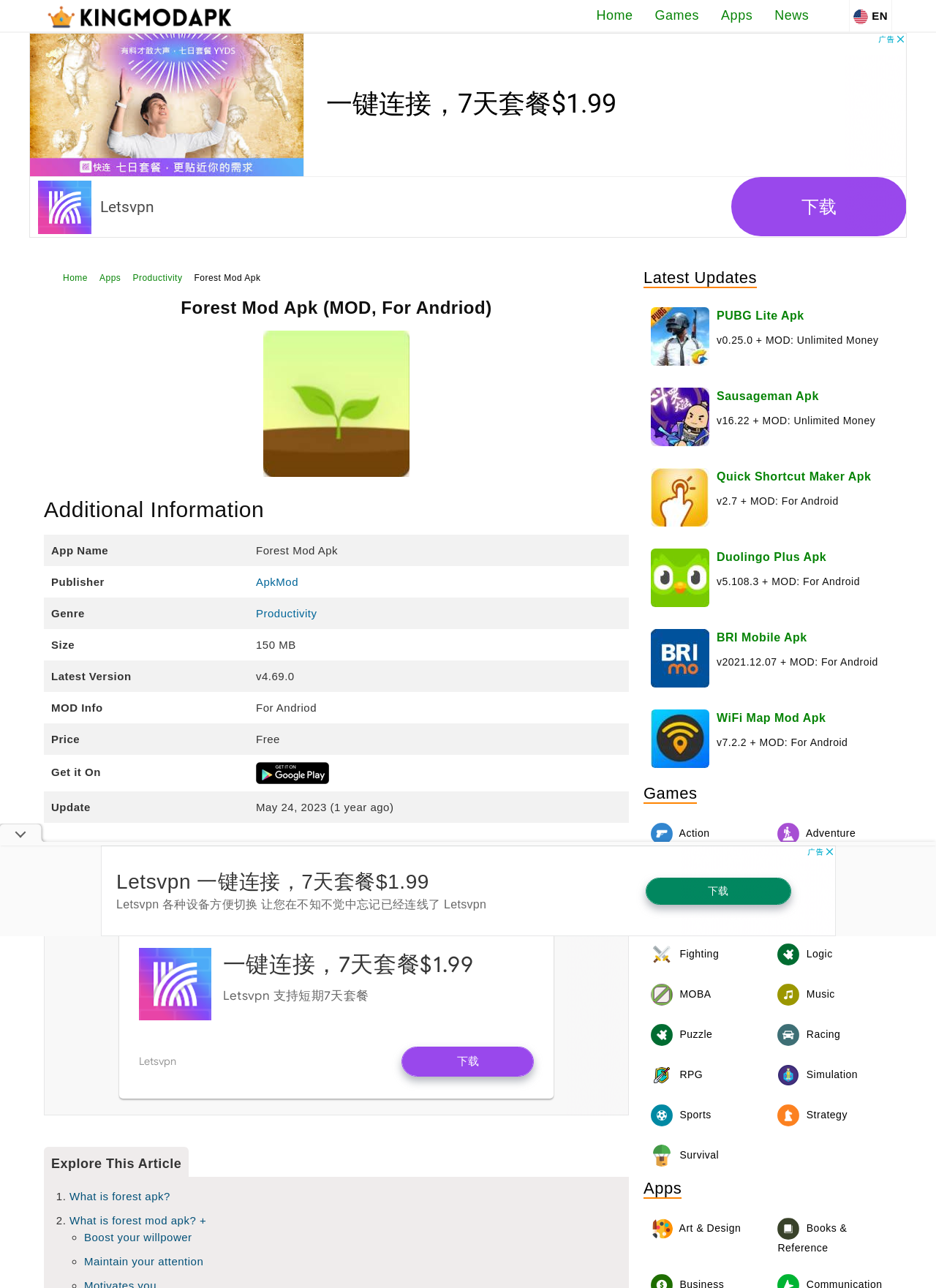Could you please study the image and provide a detailed answer to the question:
Where can the app be downloaded from?

The app can be downloaded from Google Play, which is mentioned in the table under the 'Get it On' column, and also has a link to Google Play.